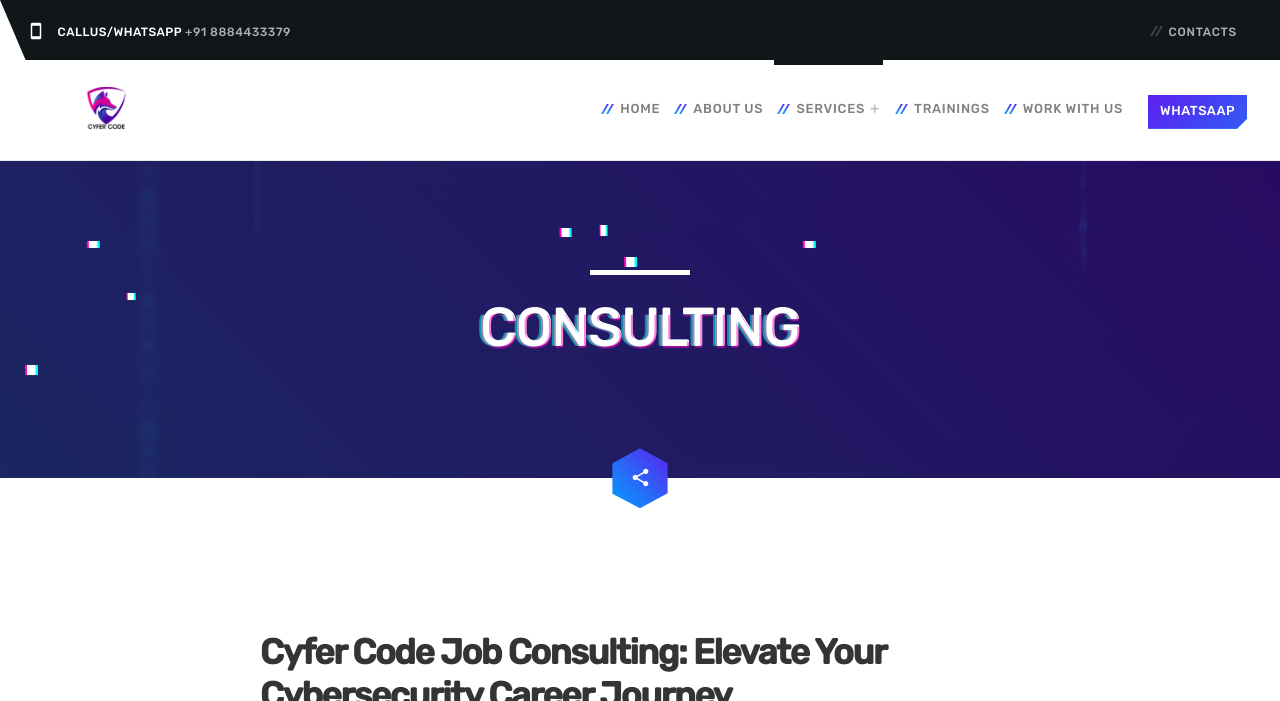Give a short answer to this question using one word or a phrase:
How many navigation links are there?

6